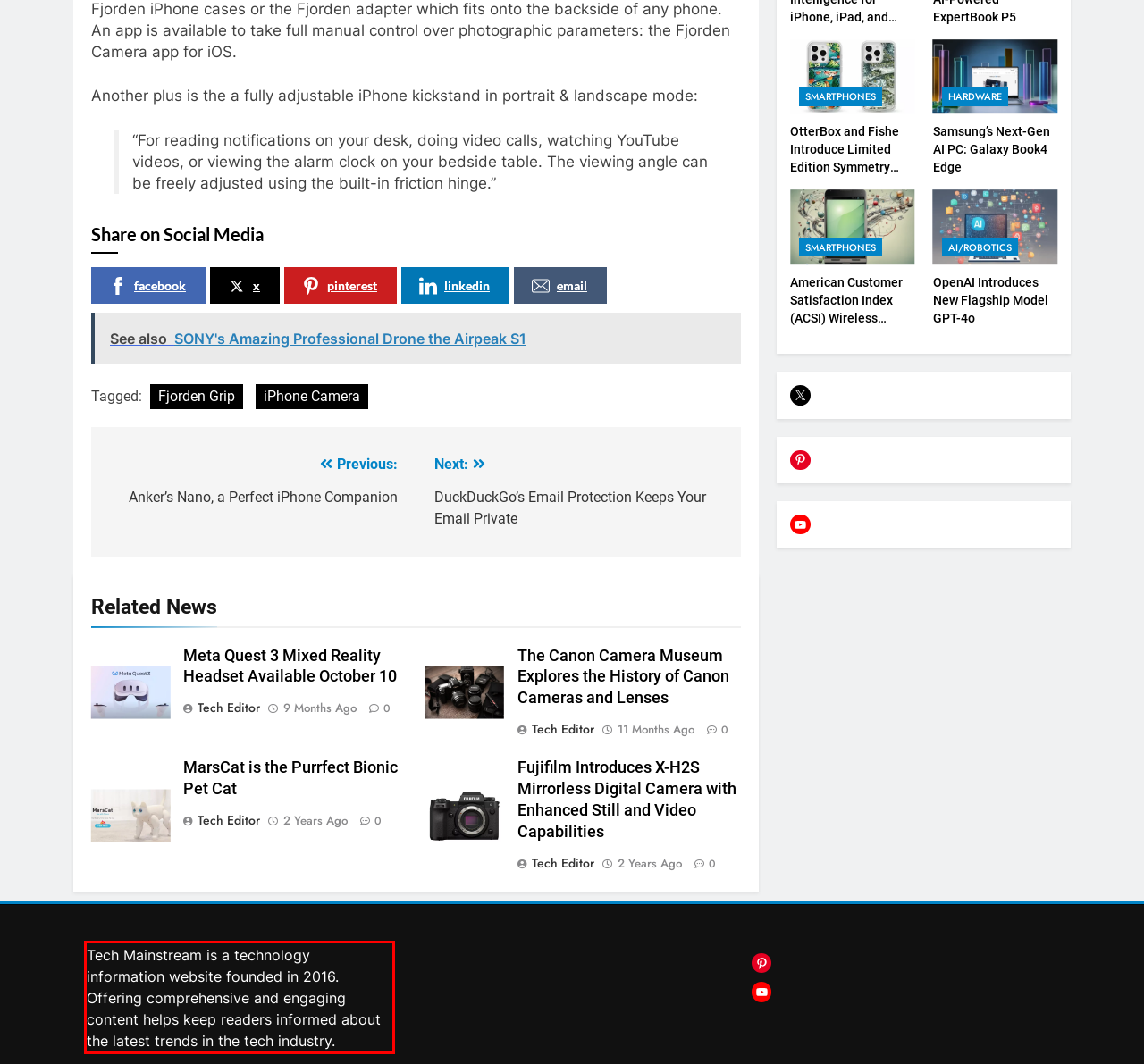Given a webpage screenshot, locate the red bounding box and extract the text content found inside it.

Tech Mainstream is a technology information website founded in 2016. Offering comprehensive and engaging content helps keep readers informed about the latest trends in the tech industry.